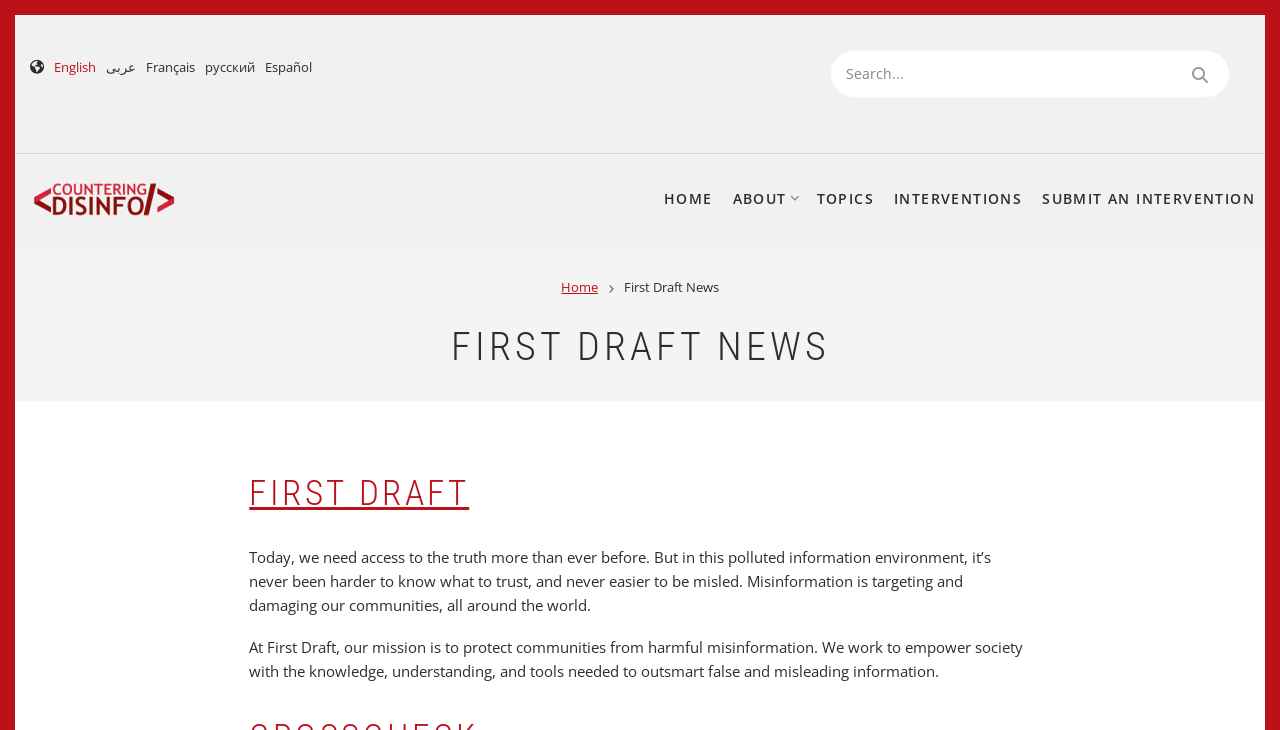What language options are available on the webpage?
Based on the image, provide your answer in one word or phrase.

English, عربى, Français, русский, Español